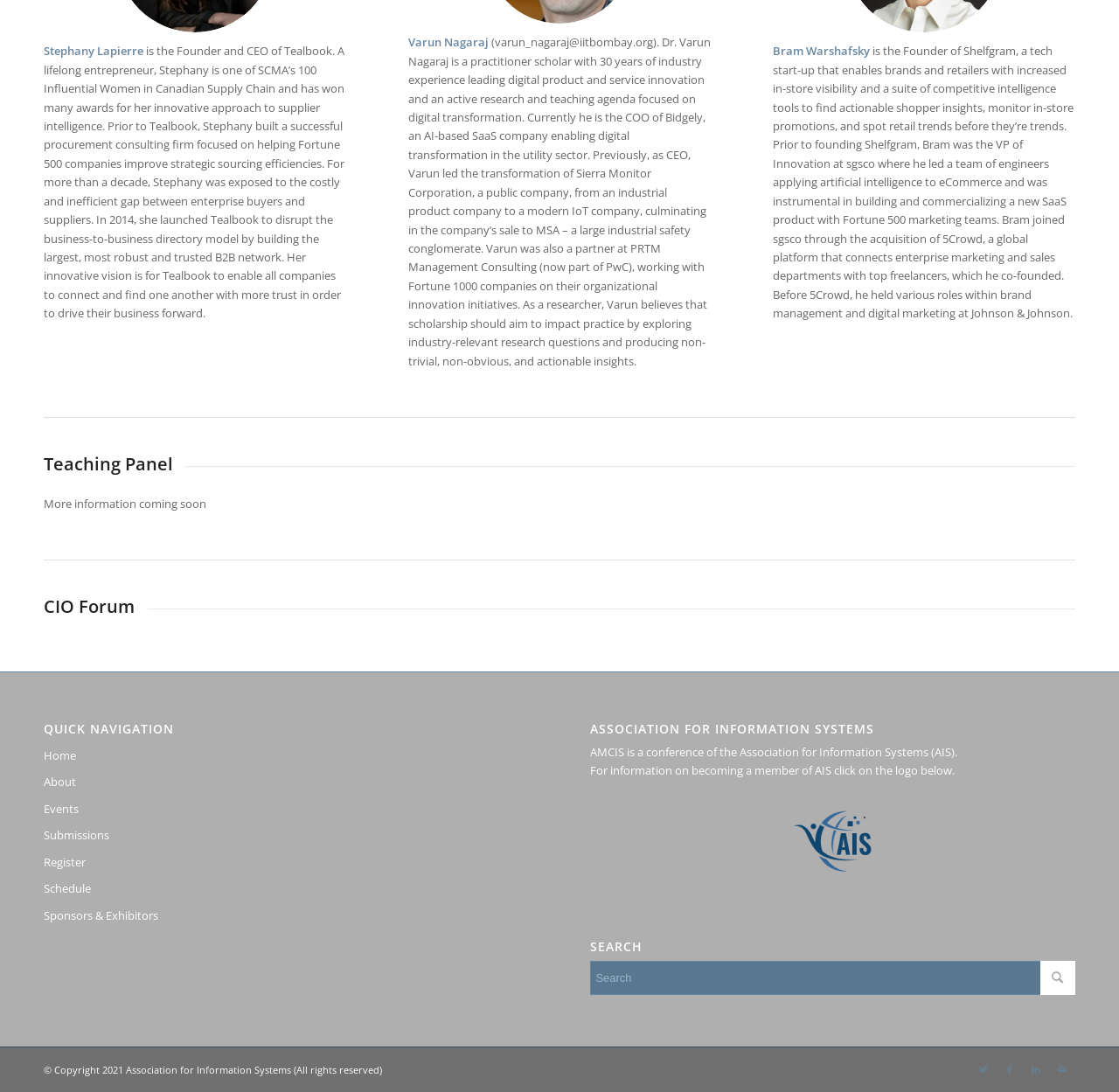Please identify the bounding box coordinates of the clickable area that will allow you to execute the instruction: "Click on the 'Register' link".

[0.039, 0.778, 0.472, 0.802]